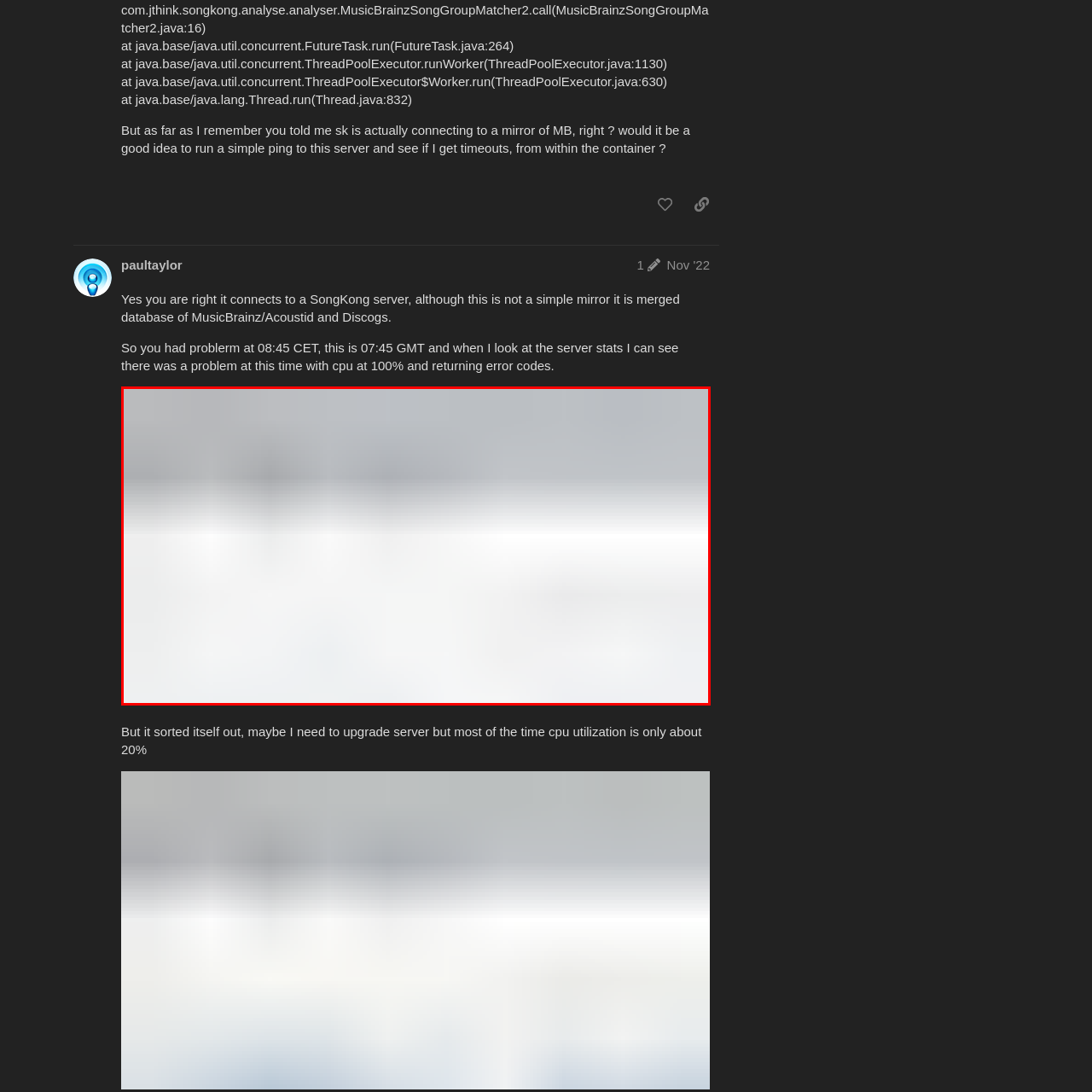What is the overall emphasis of the composition?
Inspect the image enclosed by the red bounding box and provide a detailed and comprehensive answer to the question.

The caption states that the overall composition emphasizes a clean and unobtrusive visual experience, which is suitable for a professional or creative environment.